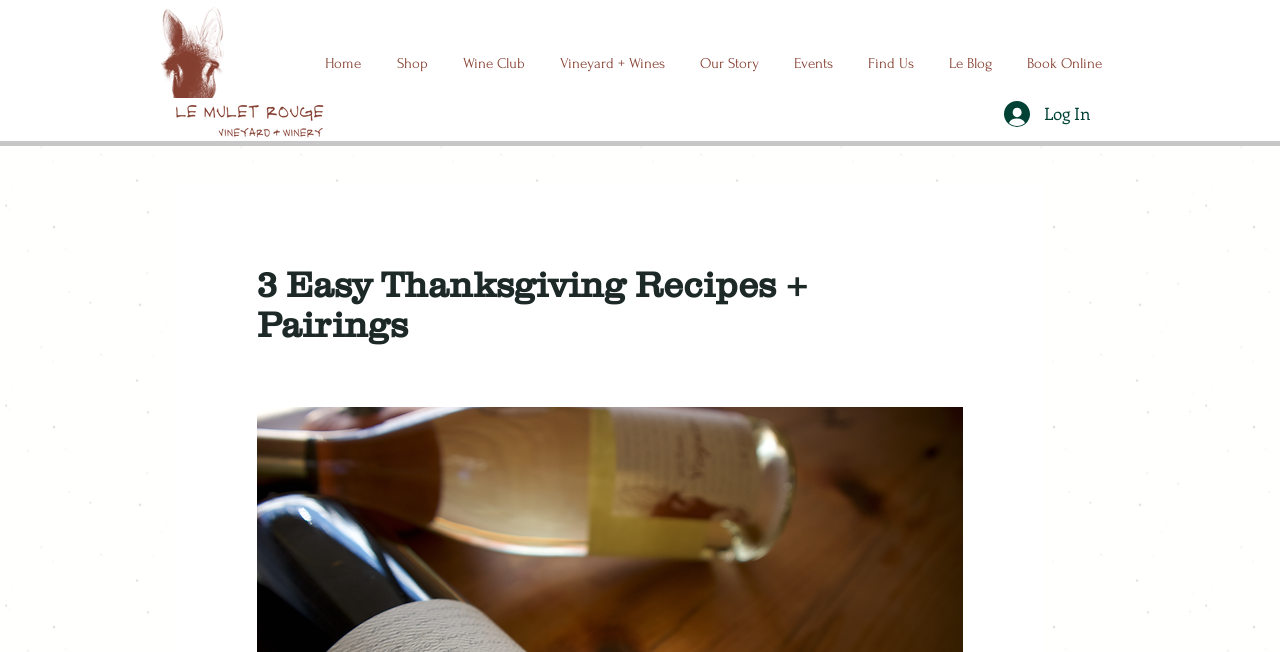Construct a thorough caption encompassing all aspects of the webpage.

This webpage is about 3 easy Thanksgiving recipes and pairings. At the top left, there is a link. To the right of it, there is another link. Below these links, there is a navigation menu labeled "Site" that spans across the top of the page, containing 9 links: "Home", "Shop", "Wine Club", "Vineyard + Wines", "Our Story", "Events", "Find Us", "Le Blog", and "Book Online". 

On the top right, there is a "Log In" button with an image inside it. Below the navigation menu, the main content of the webpage starts with a heading that reads "3 Easy Thanksgiving Recipes + Pairings".